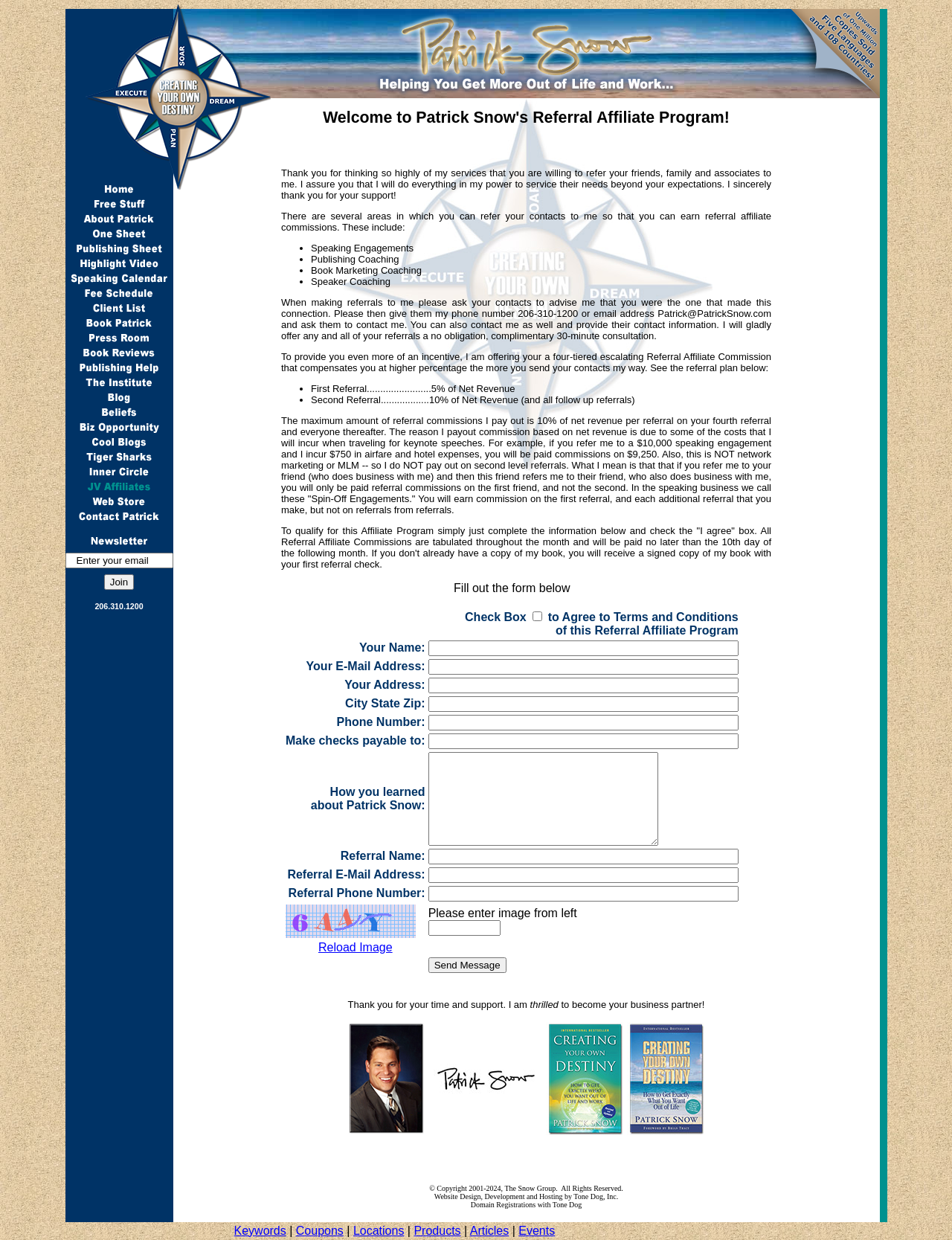Provide a brief response to the question using a single word or phrase: 
What is the width of the table?

0.182 - 0.068 = 0.114